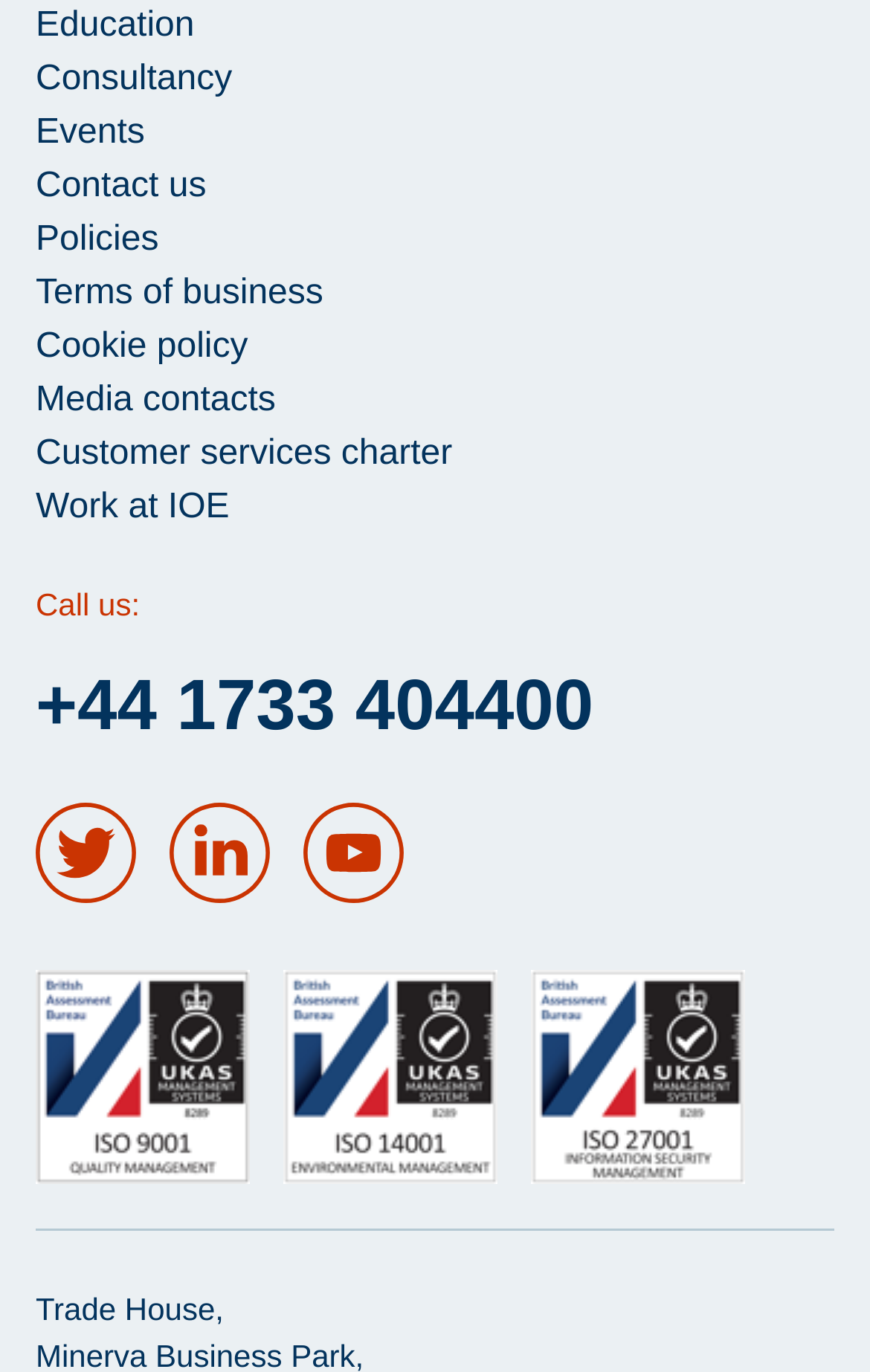Using the format (top-left x, top-left y, bottom-right x, bottom-right y), provide the bounding box coordinates for the described UI element. All values should be floating point numbers between 0 and 1: alt="ISO 9001"

[0.041, 0.706, 0.287, 0.862]